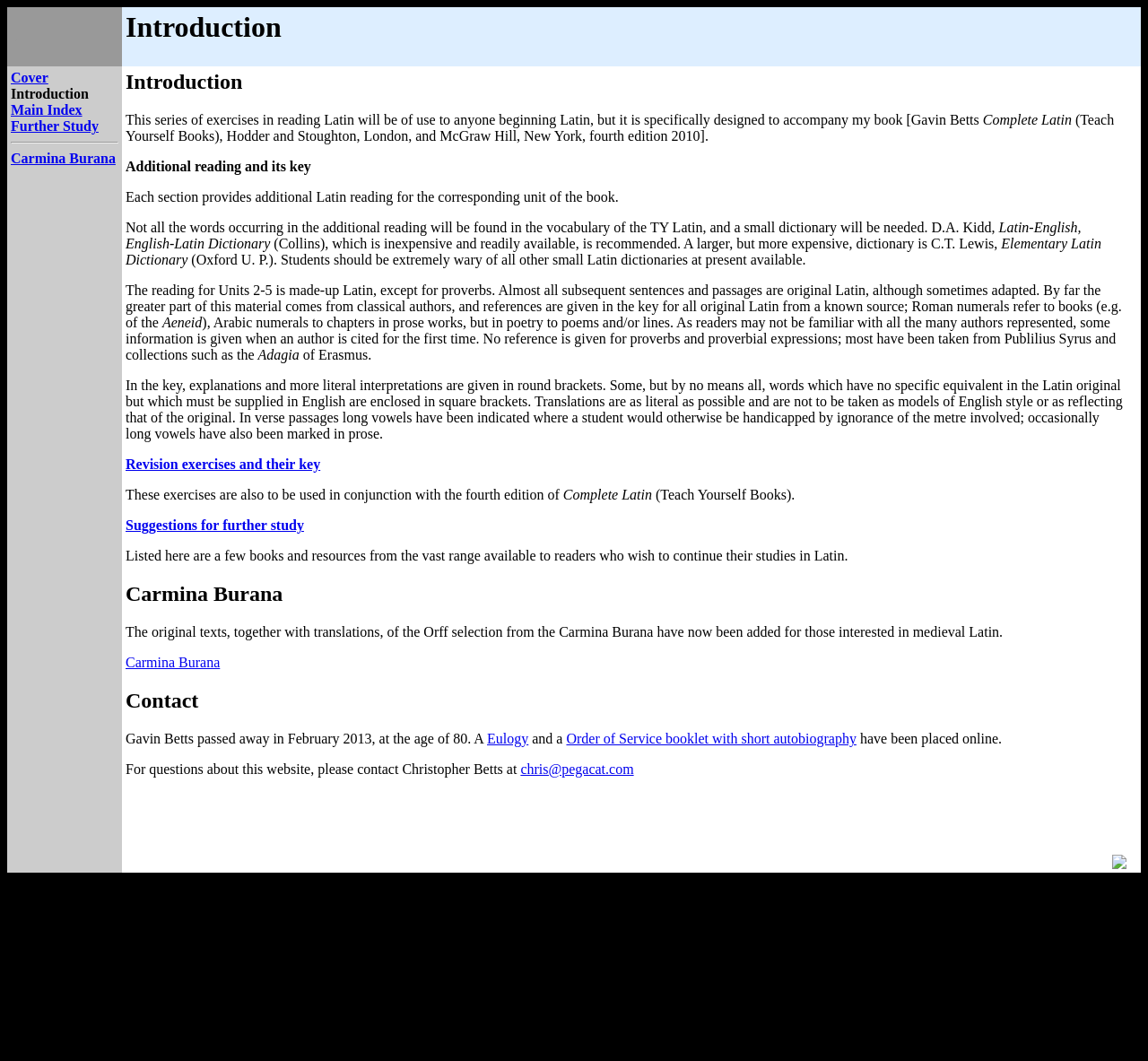Please find the bounding box coordinates of the section that needs to be clicked to achieve this instruction: "Read 'Introduction'".

[0.109, 0.01, 0.991, 0.041]